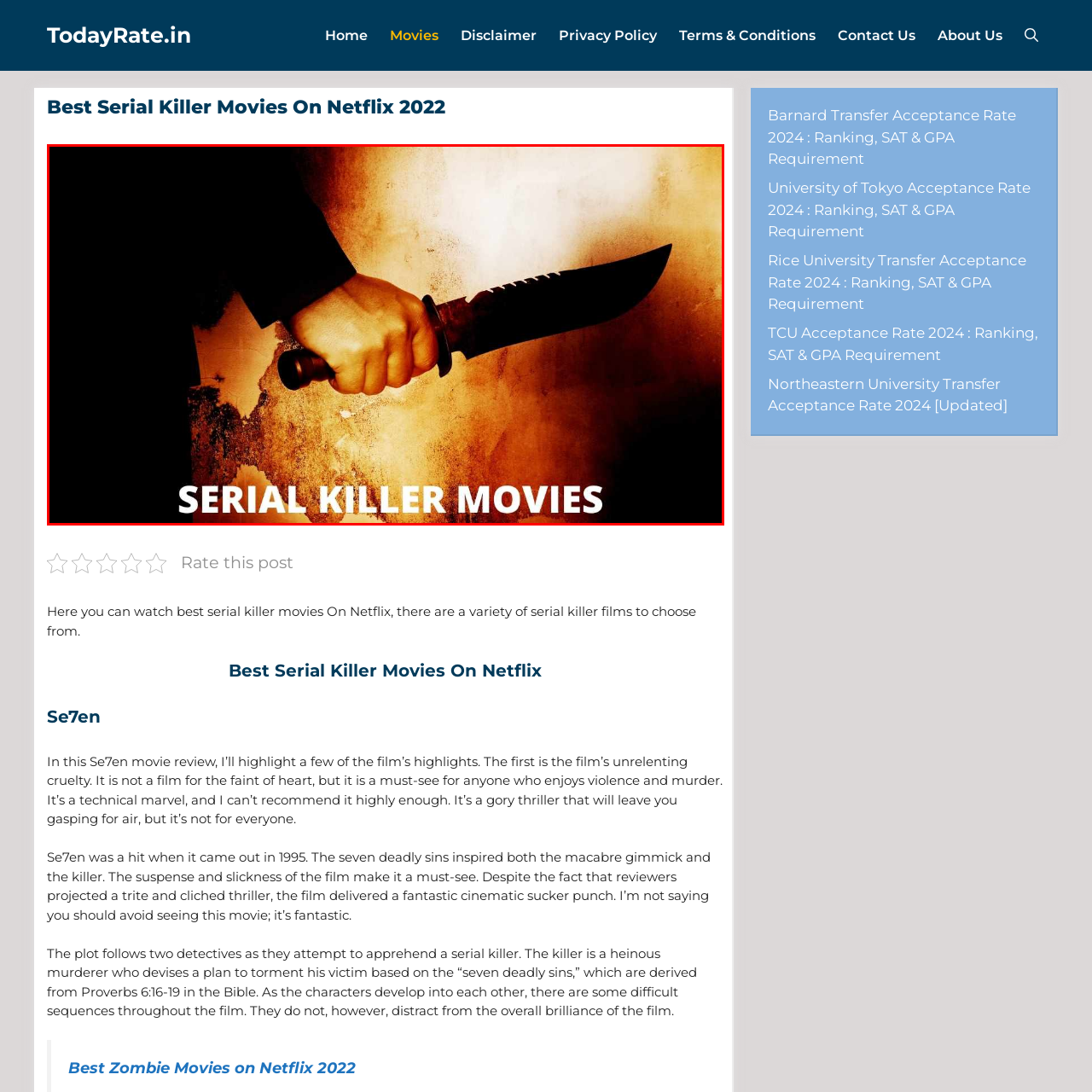Examine the picture highlighted with a red border, What is the theme of the image? Please respond with a single word or phrase.

Ominous